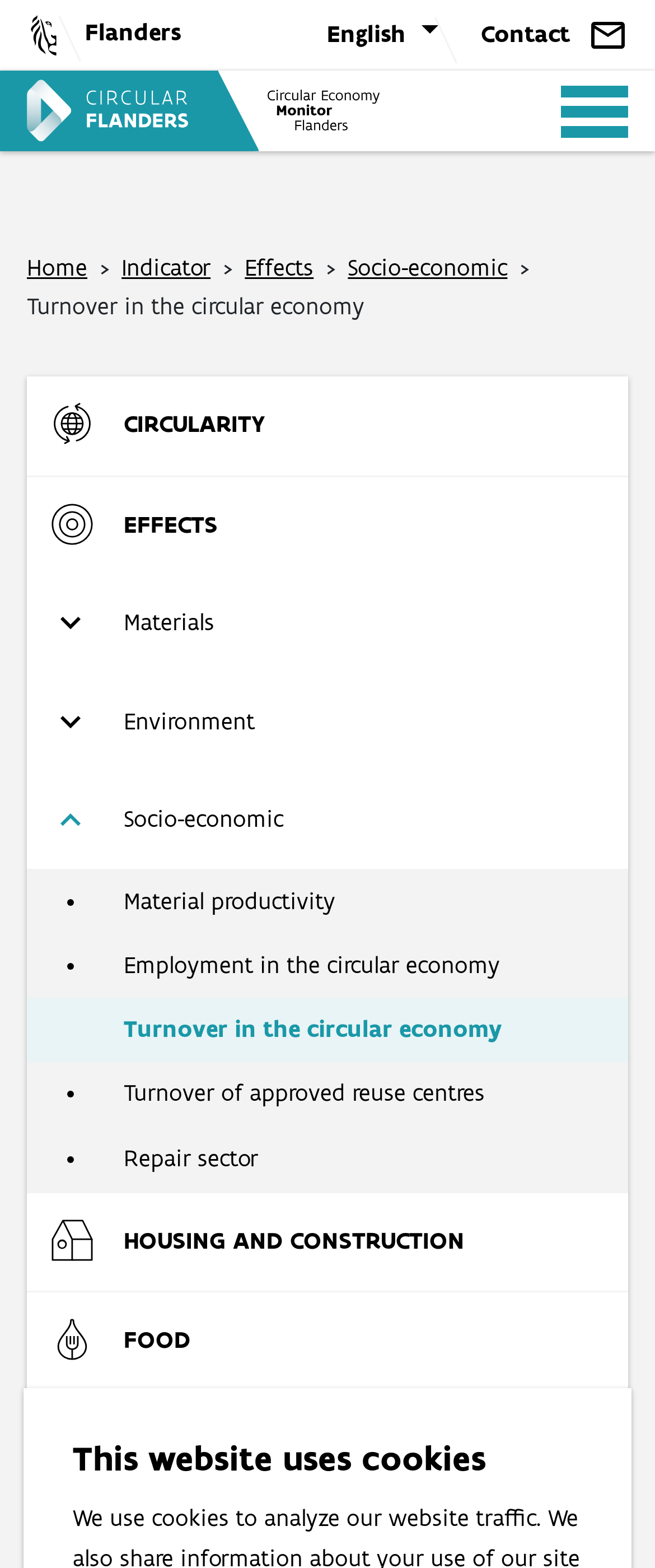Specify the bounding box coordinates of the area to click in order to follow the given instruction: "Explore the 'FOOD' section."

[0.041, 0.824, 0.959, 0.887]